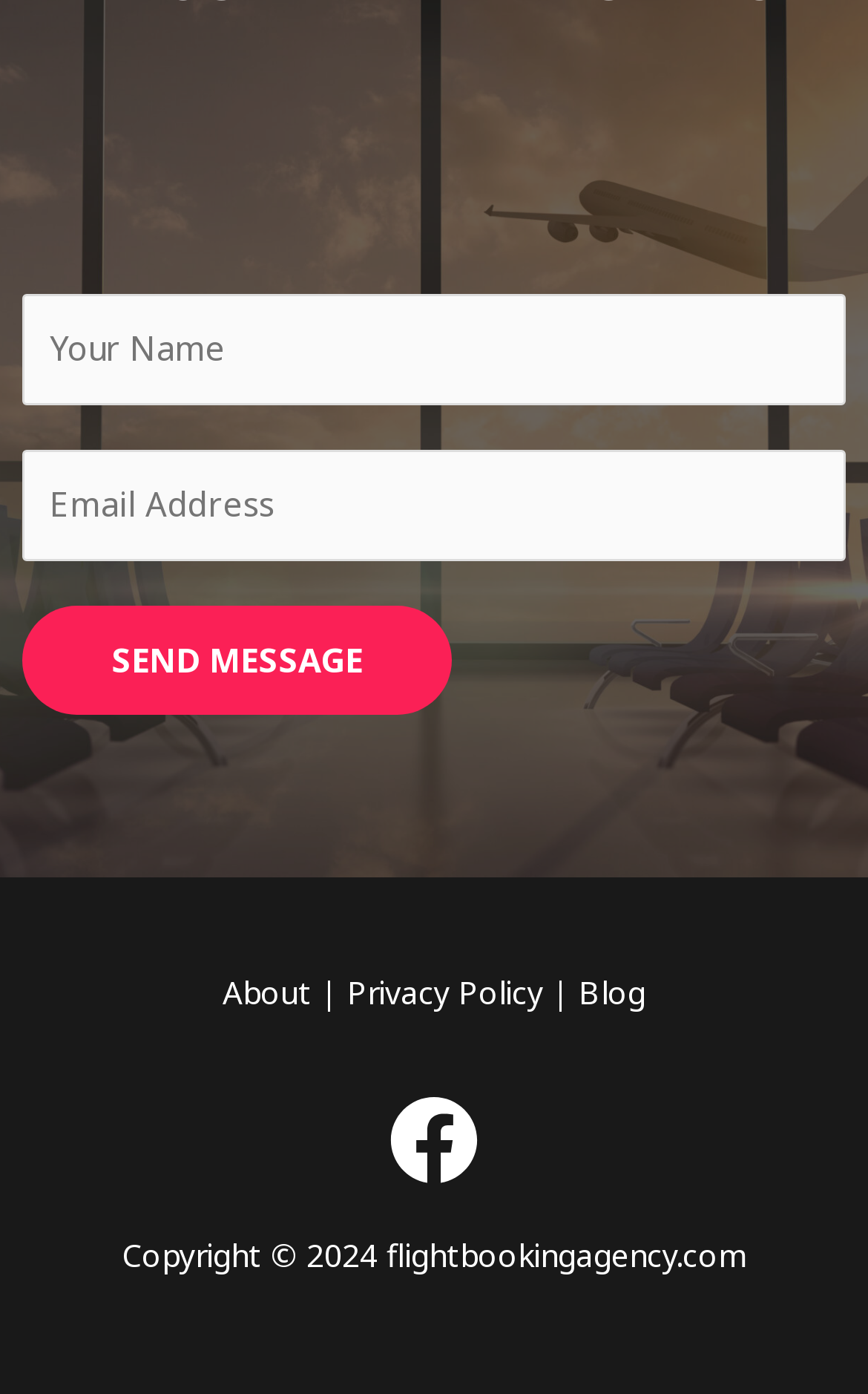How many input fields are there?
Using the image as a reference, give a one-word or short phrase answer.

2